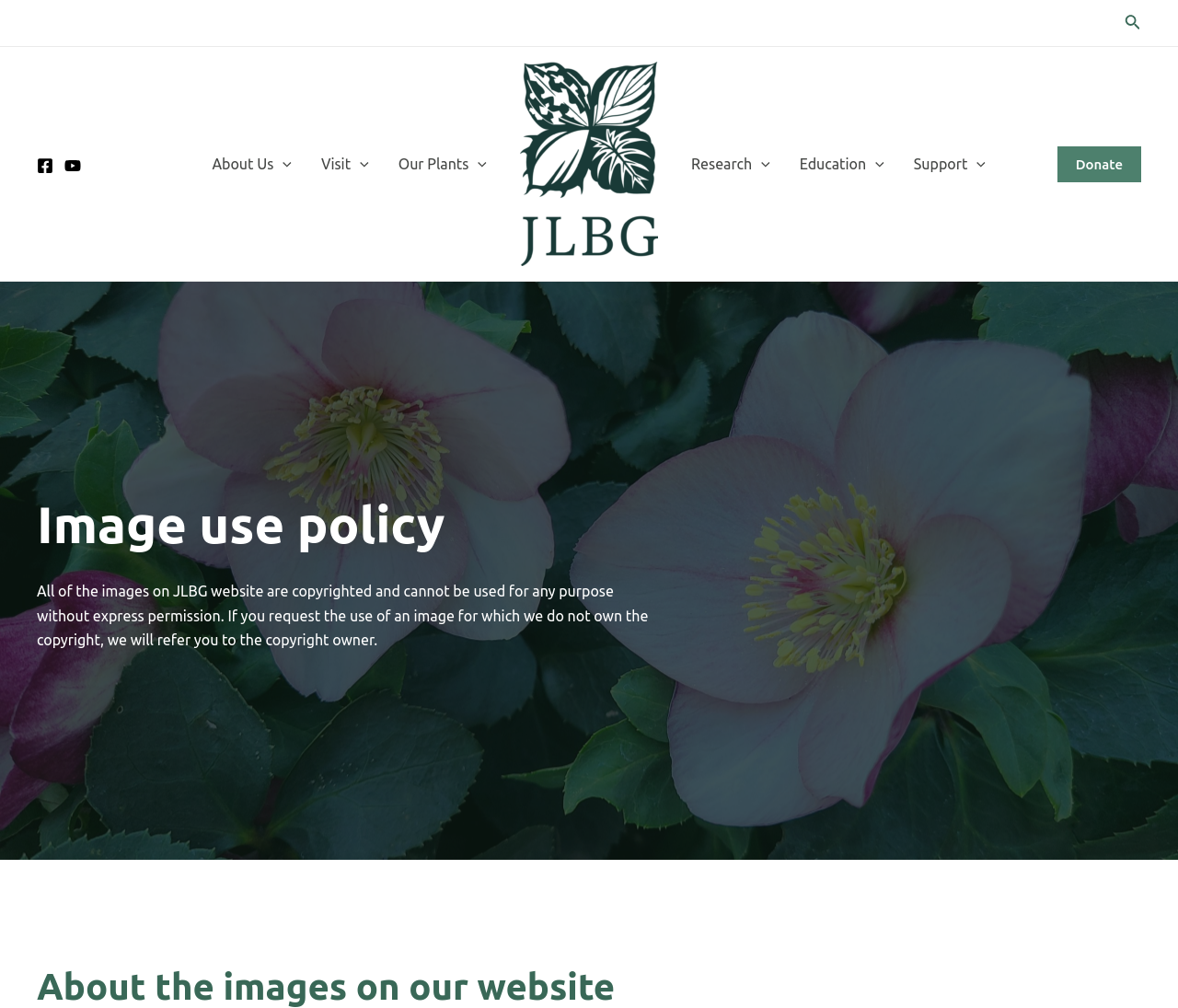What can you do on this website?
Please describe in detail the information shown in the image to answer the question.

On this website, you can donate by clicking the link 'Donate', and you can also search by clicking the search icon link, which is represented by the image ''.